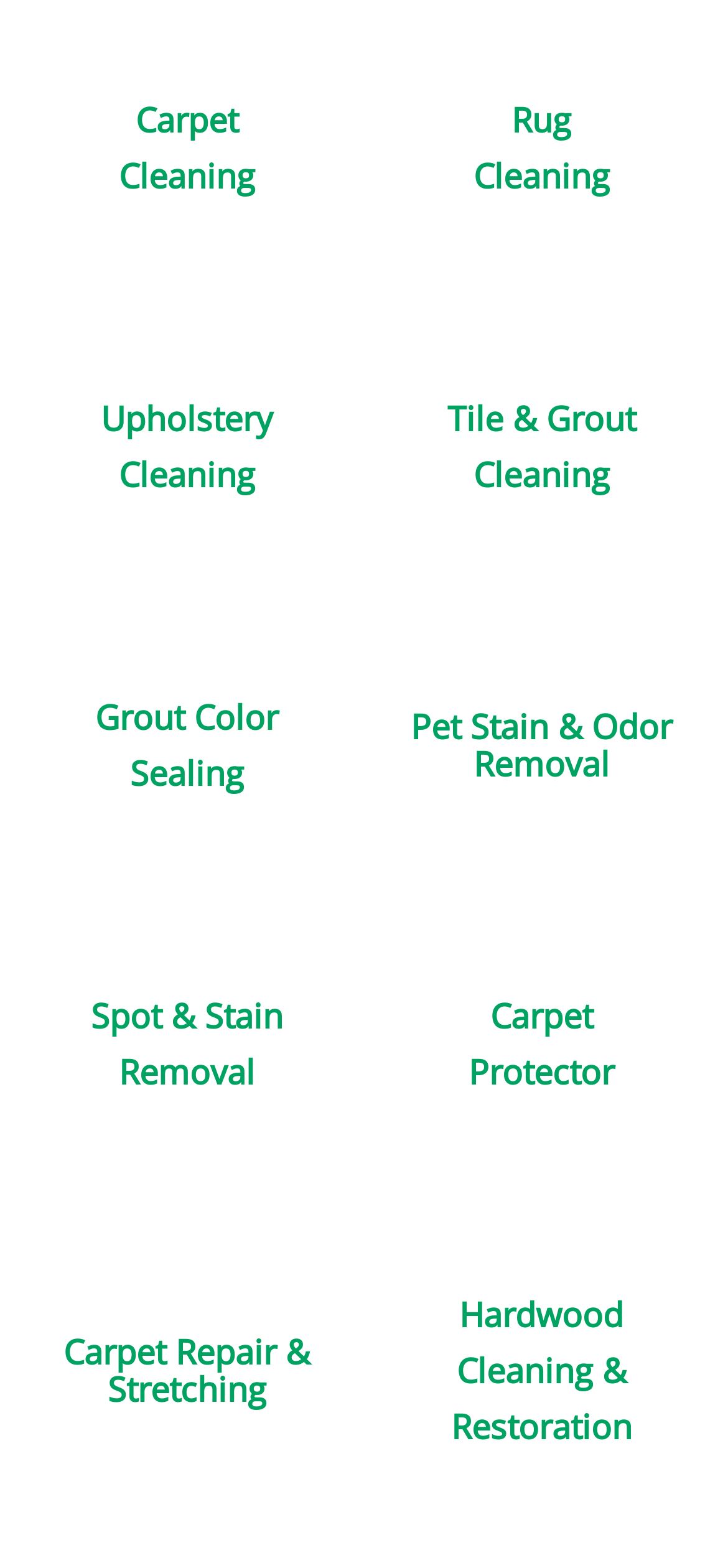Please specify the bounding box coordinates for the clickable region that will help you carry out the instruction: "Learn about Pet Stain & Odor Removal".

[0.526, 0.367, 0.962, 0.51]